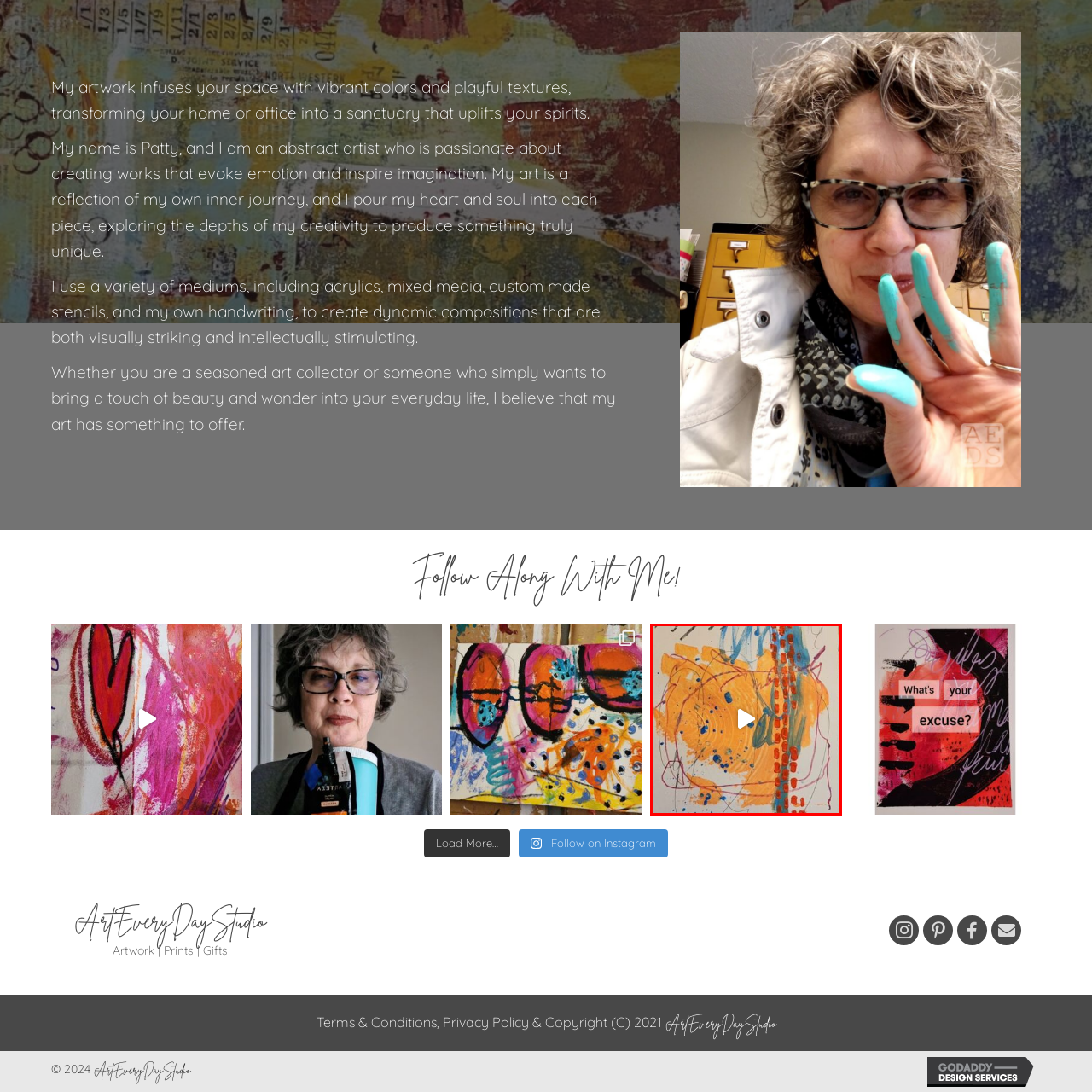Give a comprehensive description of the picture highlighted by the red border.

The image features a vibrant abstract artwork that showcases a dynamic interplay of colors and textures. Predominantly composed of bold oranges and blues, the piece captures a whirlwind of energetic brushstrokes and layered patterns. It highlights the artist’s exploration of abstract expressionism, utilizing a variety of mediums to create a visually striking composition. 

Accompanying this artwork is a video reel titled "Abstract art reel," where the artist wishes viewers a safe and happy Thanksgiving, sharing their passion for abstract art and encouraging creative expression. This piece, along with others, is part of a collection that aims to inspire and uplift, inviting viewers to immerse themselves in the artist's unique interpretation of emotion and creativity. 

The artist encourages engagement with their work, emphasizing a connection to the art community and the importance of creativity in daily life.